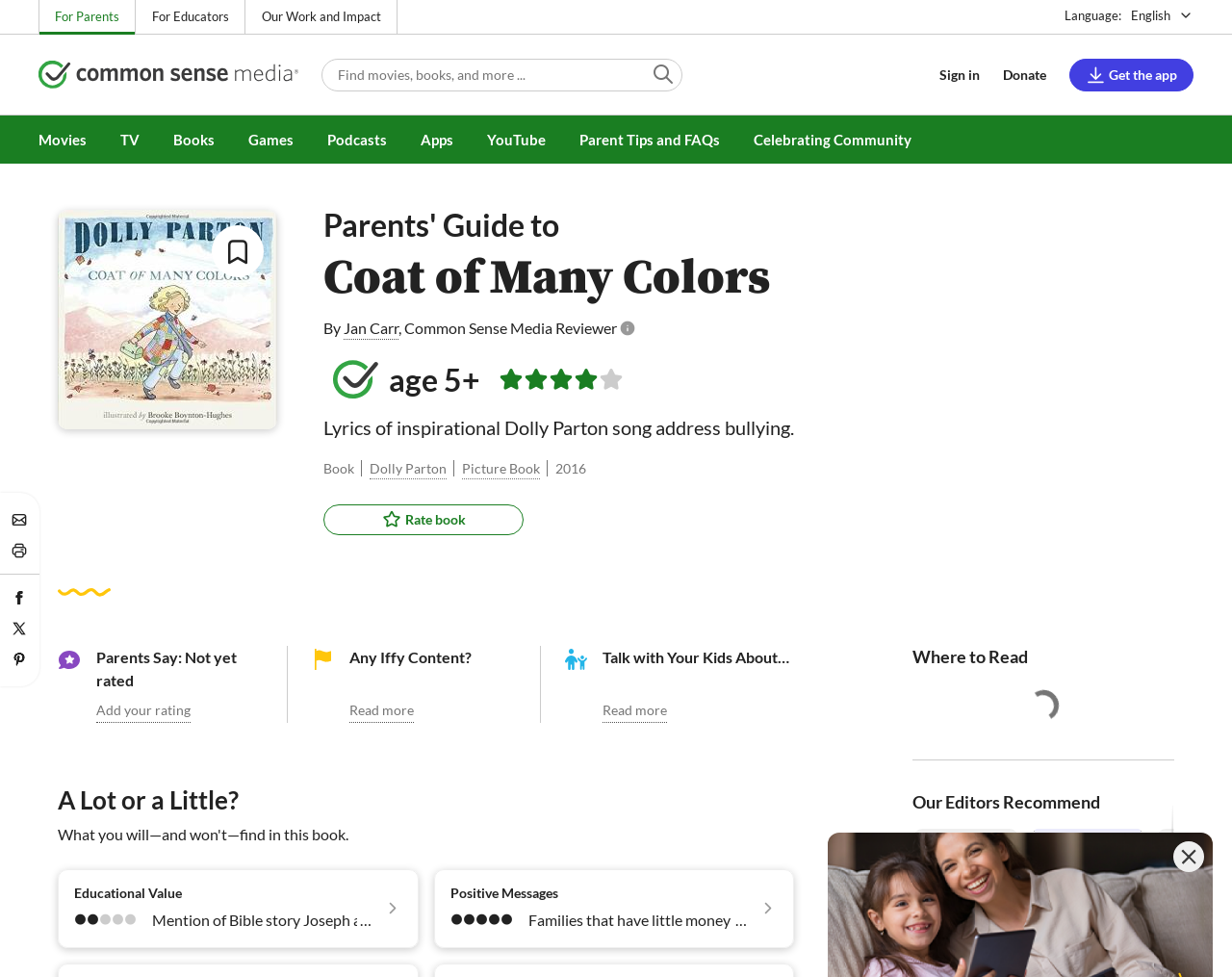Provide a one-word or short-phrase answer to the question:
What is the purpose of the 'Sign in' link?

To log in to the website